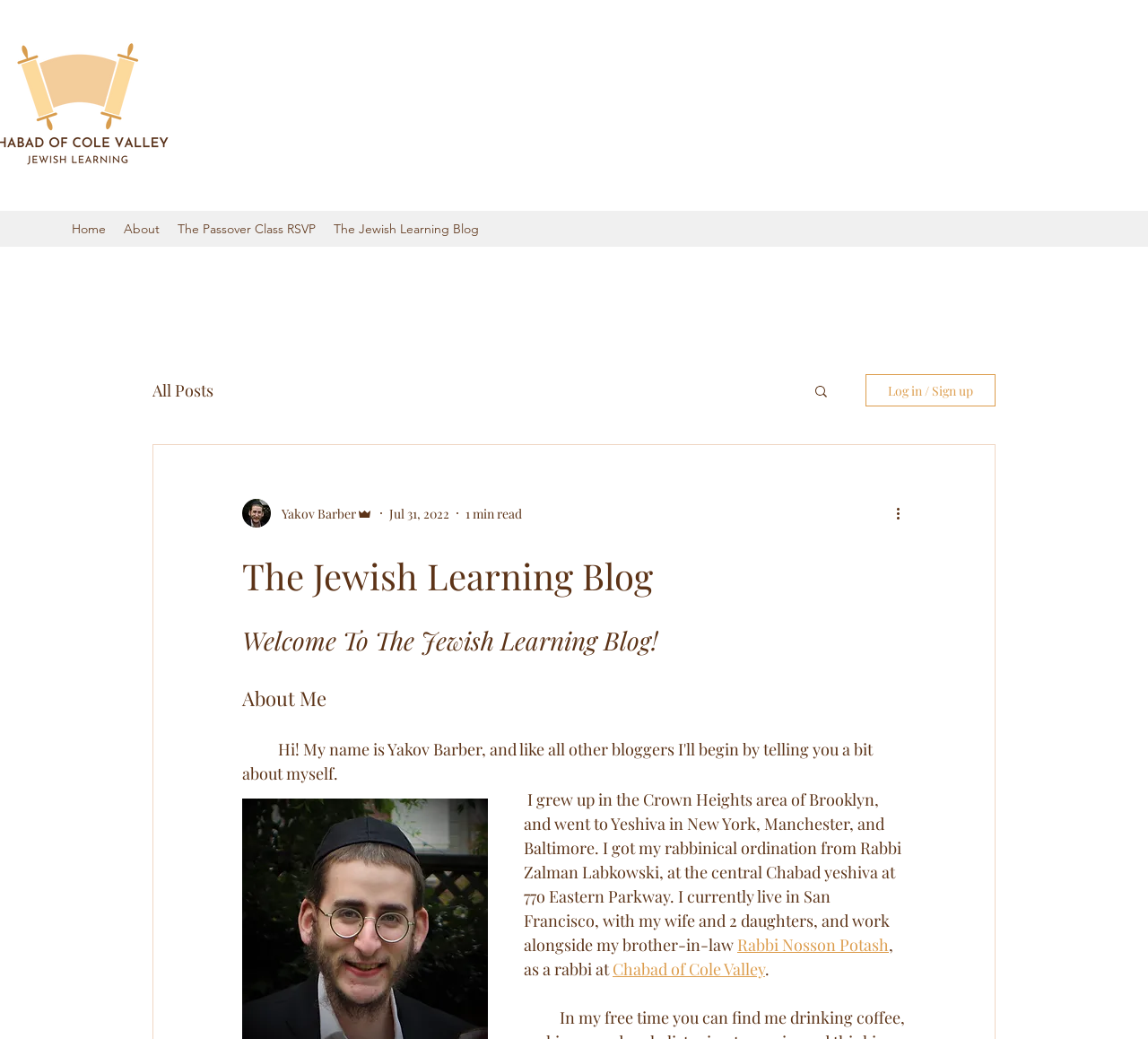Using a single word or phrase, answer the following question: 
What is the topic of the blog post?

About the author